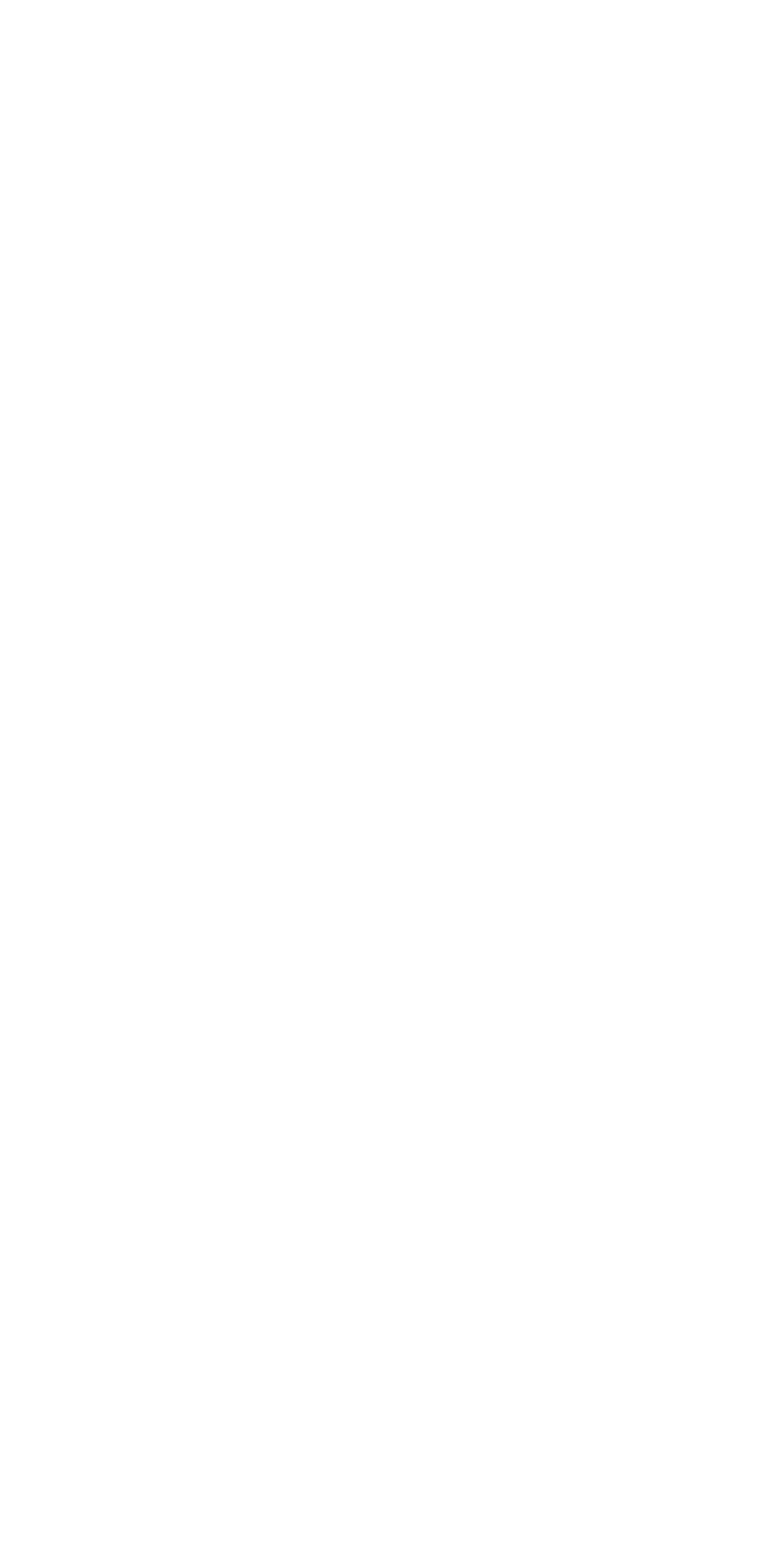Find the bounding box coordinates for the area that should be clicked to accomplish the instruction: "Visit the Crerar library".

[0.077, 0.483, 0.179, 0.503]